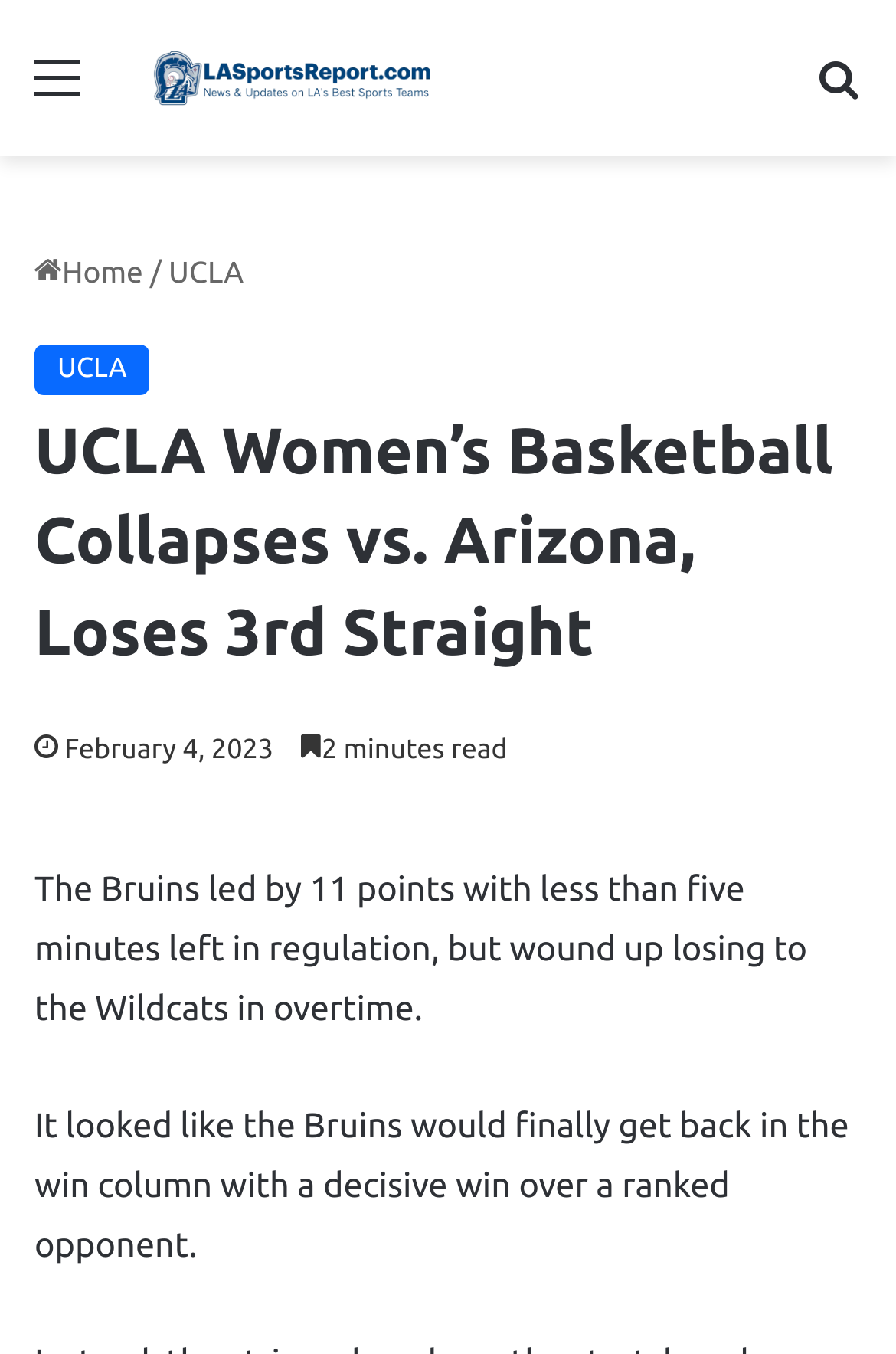What was the Bruins' lead in points?
Using the information from the image, give a concise answer in one word or a short phrase.

11 points